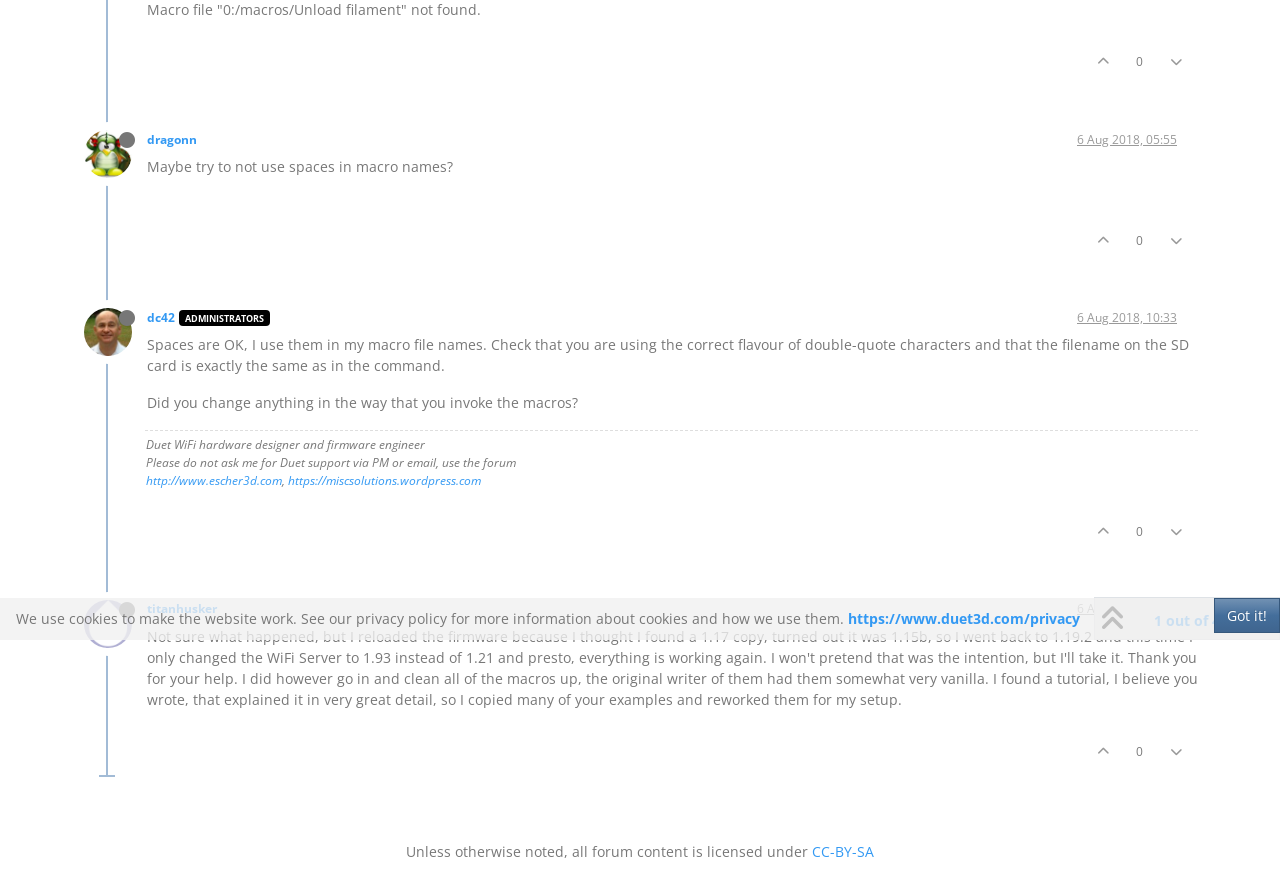Given the description of a UI element: "undefined", identify the bounding box coordinates of the matching element in the webpage screenshot.

[0.066, 0.36, 0.115, 0.381]